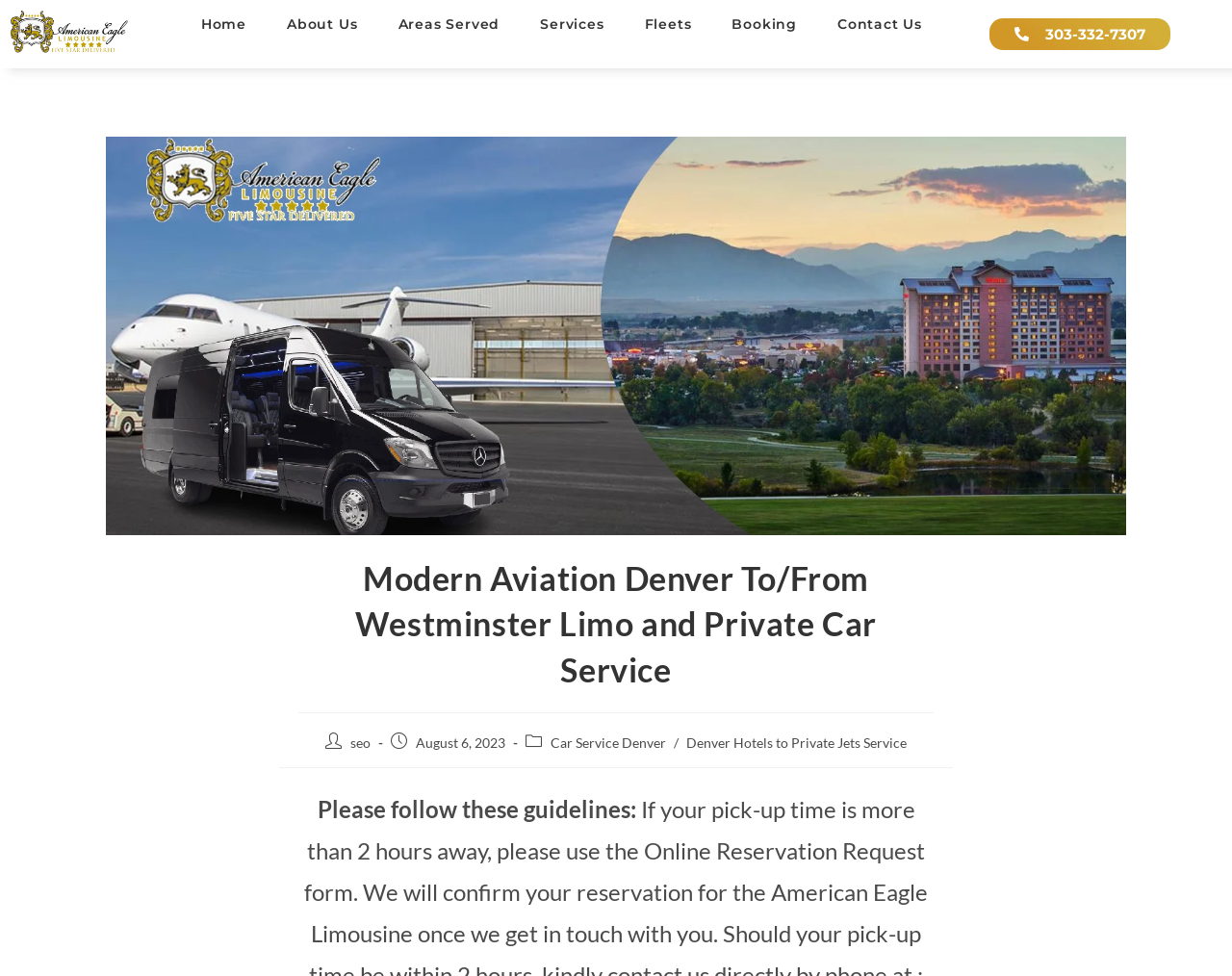Locate the bounding box coordinates of the element that should be clicked to fulfill the instruction: "Check out Maharishi Aazaad's public welfare mission".

None